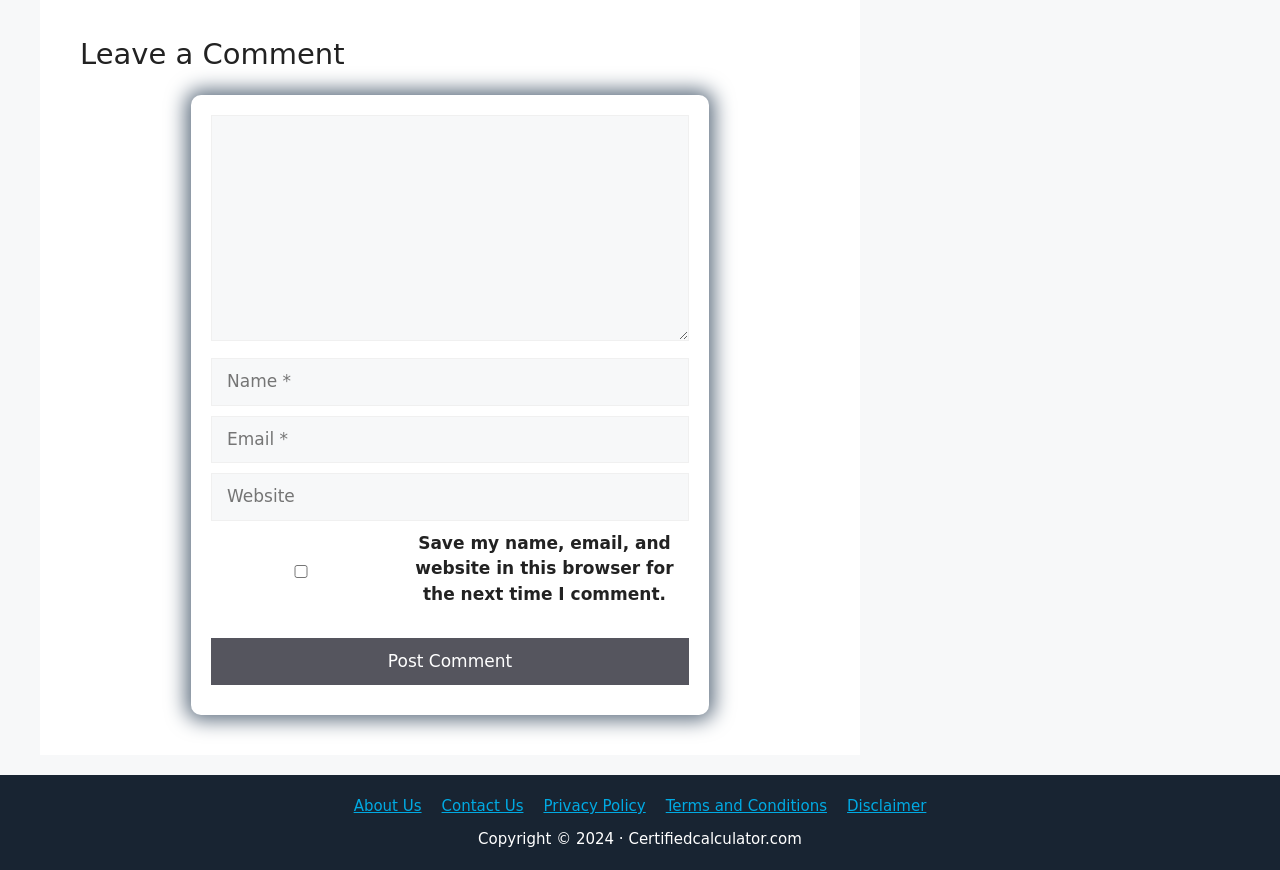Please pinpoint the bounding box coordinates for the region I should click to adhere to this instruction: "Provide your email".

[0.165, 0.478, 0.538, 0.533]